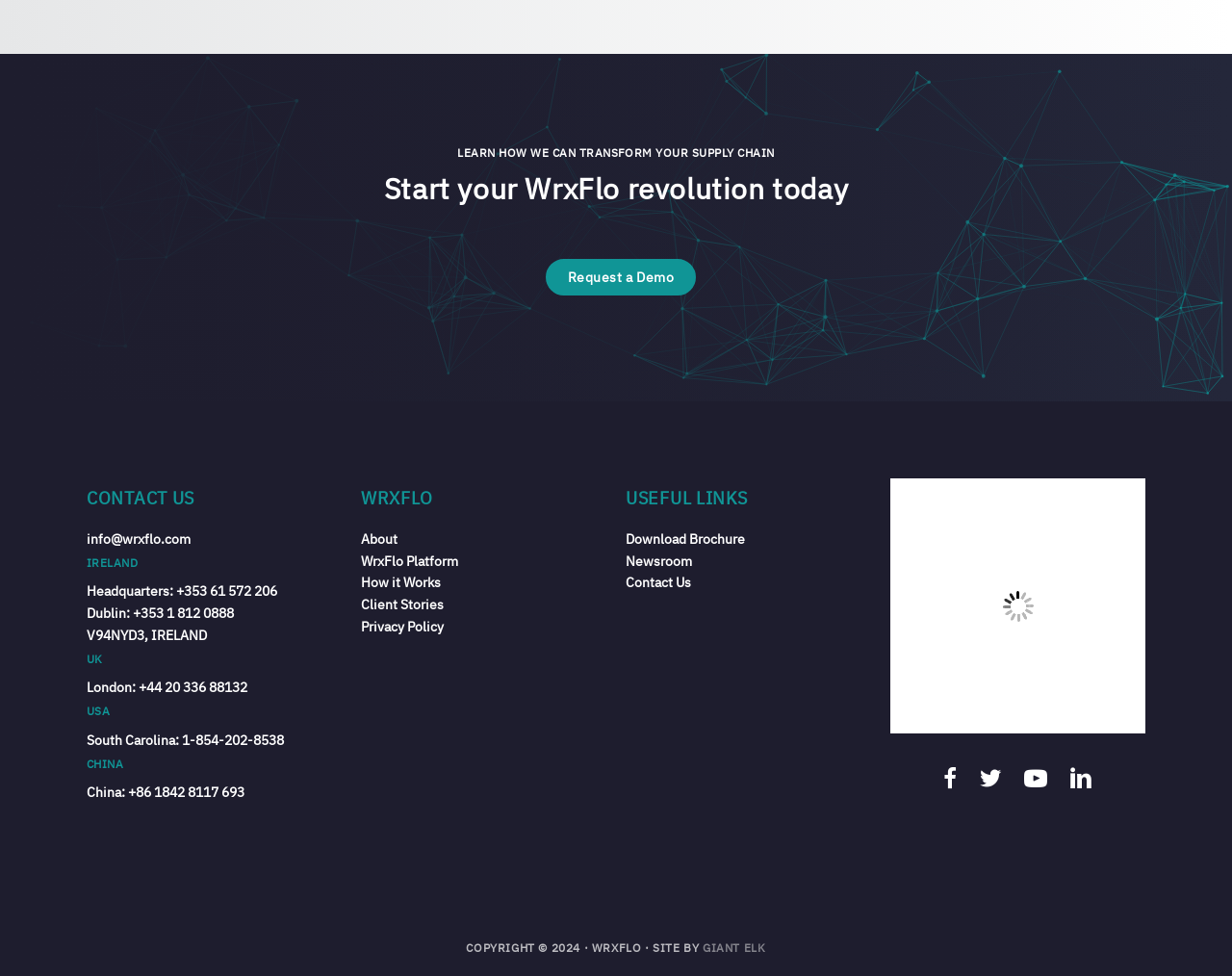Provide the bounding box coordinates of the UI element this sentence describes: "Newsroom".

[0.508, 0.566, 0.562, 0.583]